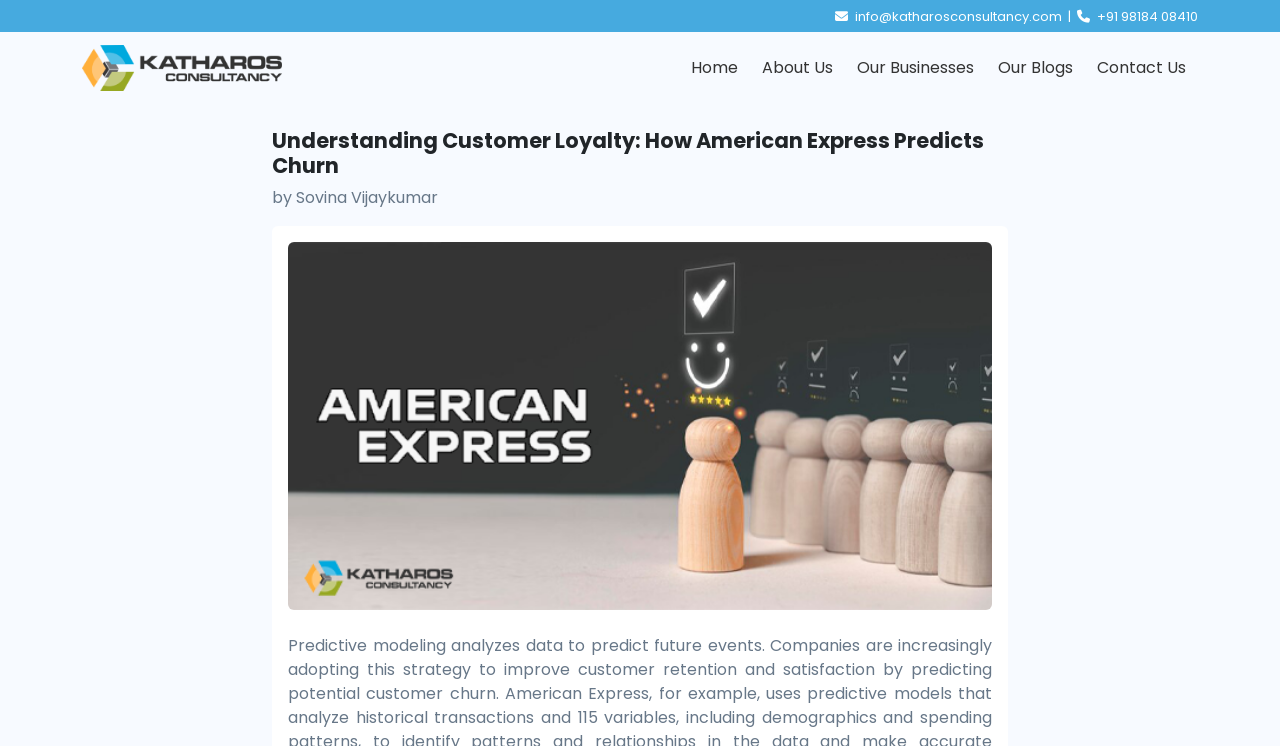Explain the webpage's design and content in an elaborate manner.

The webpage is about understanding customer loyalty, specifically how American Express predicts customer churn. At the top left corner, there is a logo of Katharos Consultancy, which is an image linked to the "Front" page. Below the logo, there are several navigation links, including "Home", "About Us", "Our Businesses", "Our Blogs", and "Contact Us", aligned horizontally across the top of the page.

In the middle of the page, there is a prominent heading that reads "Understanding Customer Loyalty: How American Express Predicts Churn". Below the heading, there is a byline that indicates the author of the article, Sovina Vijaykumar. The main content of the page is an article, which is accompanied by a large image that takes up most of the page's width.

At the top right corner, there are two contact links, one for email and one for phone number. The email link is represented by an envelope icon, and the phone number link is represented by a phone icon.